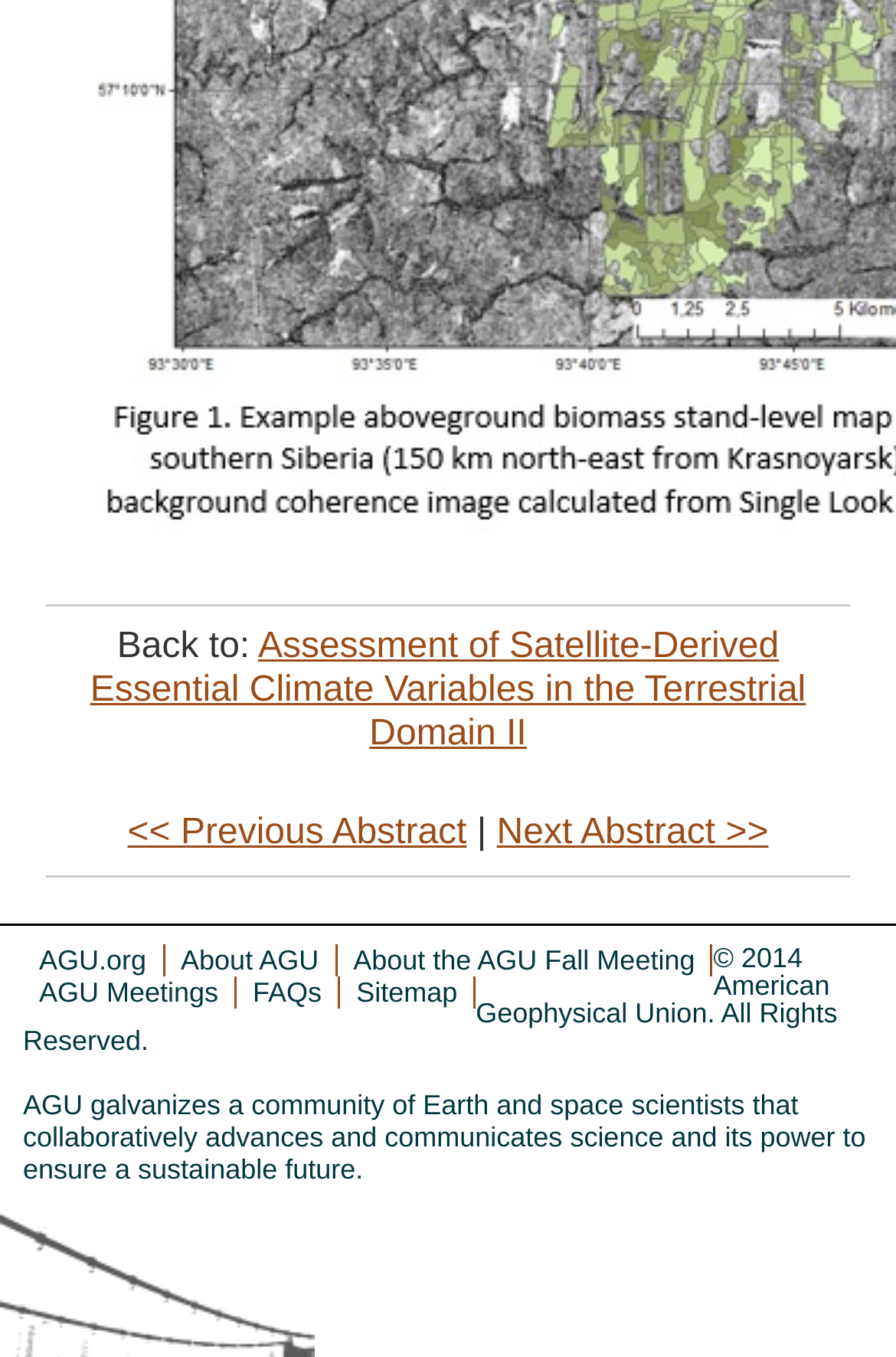Provide a one-word or one-phrase answer to the question:
What is the title of the abstract?

Assessment of Satellite-Derived Essential Climate Variables in the Terrestrial Domain II